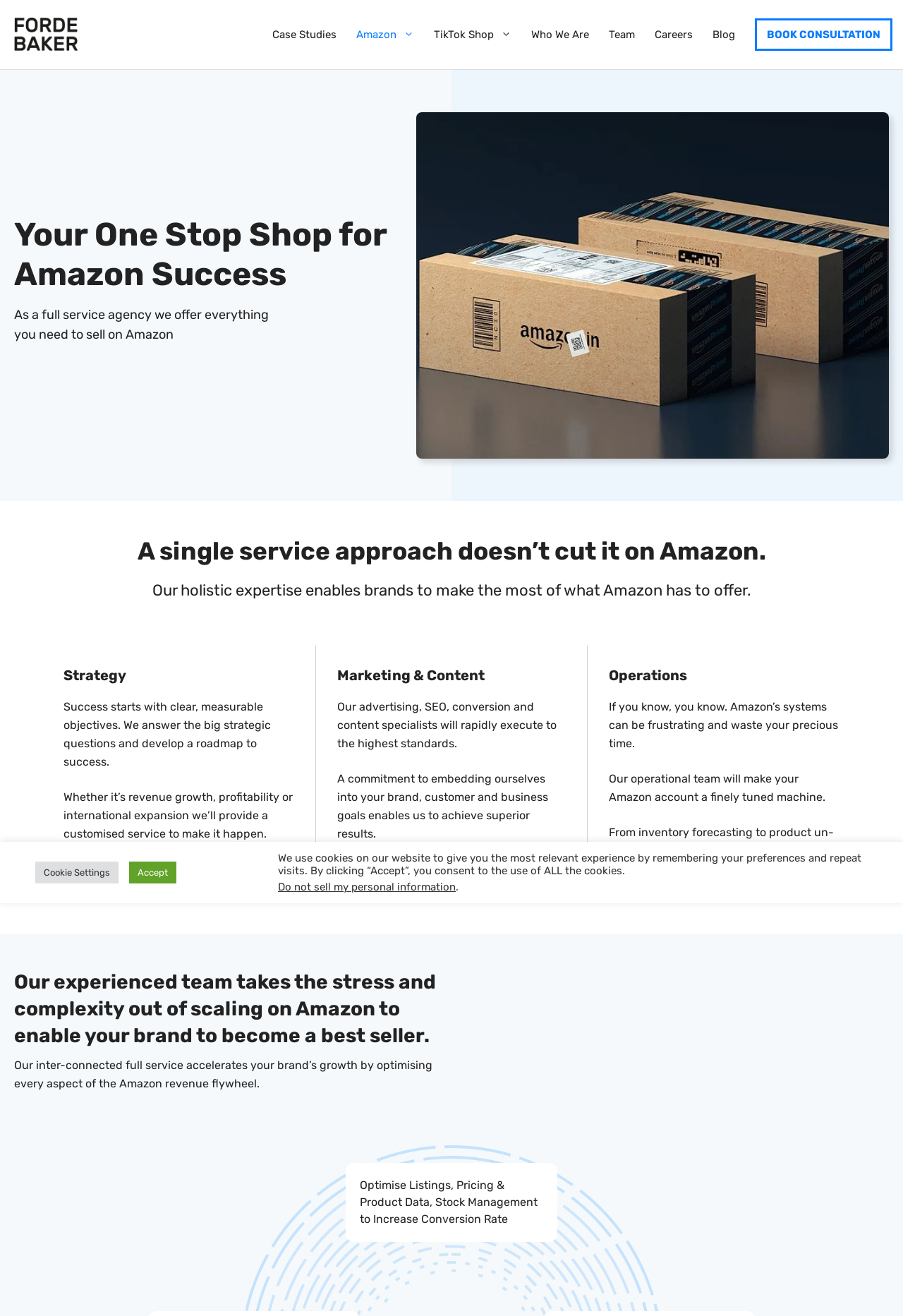Create a detailed description of the webpage's content and layout.

The webpage is about FordeBaker, a full-service agency that helps brands succeed on Amazon. At the top, there is a banner with the company's logo and a navigation menu with links to various sections, including Case Studies, Amazon, TikTok Shop, Who We Are, Team, Careers, Blog, and BOOK CONSULTATION.

Below the navigation menu, there is a heading that reads "Your One Stop Shop for Amazon Success" followed by a brief description of the agency's services. To the right of this section, there is a figure, likely an image.

The main content of the page is divided into four sections: Strategy, Marketing & Content, Operations, and a final section that summarizes the agency's services. Each section has a heading and a few paragraphs of text that describe the services offered in that area.

In the Strategy section, the text explains that the agency helps brands develop clear objectives and a roadmap to success. In the Marketing & Content section, the text describes the agency's advertising, SEO, conversion, and content services. The Operations section explains how the agency can help with Amazon's systems and make the account a "finely tuned machine."

The final section summarizes the agency's services, stating that they take the stress and complexity out of scaling on Amazon and enable brands to become best sellers.

At the bottom of the page, there are buttons for Cookie Settings and Accept, as well as a paragraph of text explaining the use of cookies on the website. There is also a link to "Do not sell my personal information."